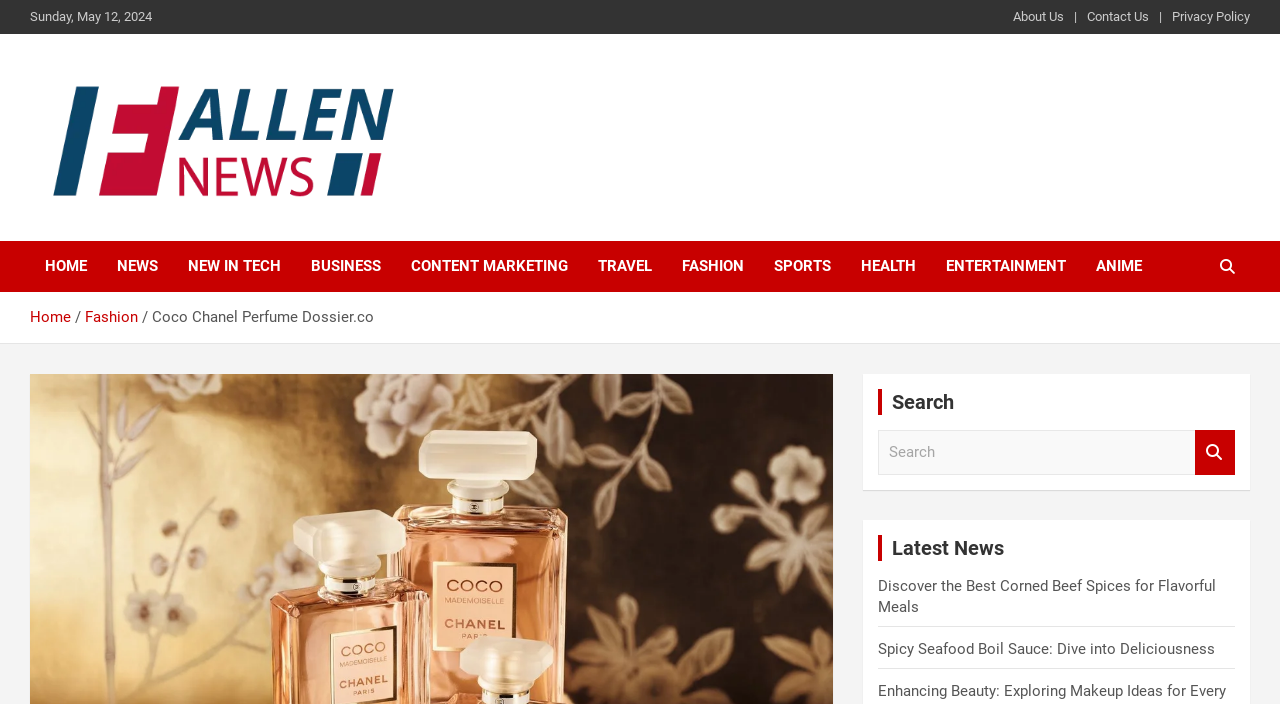Please find the bounding box for the UI component described as follows: "Content Marketing".

[0.309, 0.342, 0.455, 0.415]